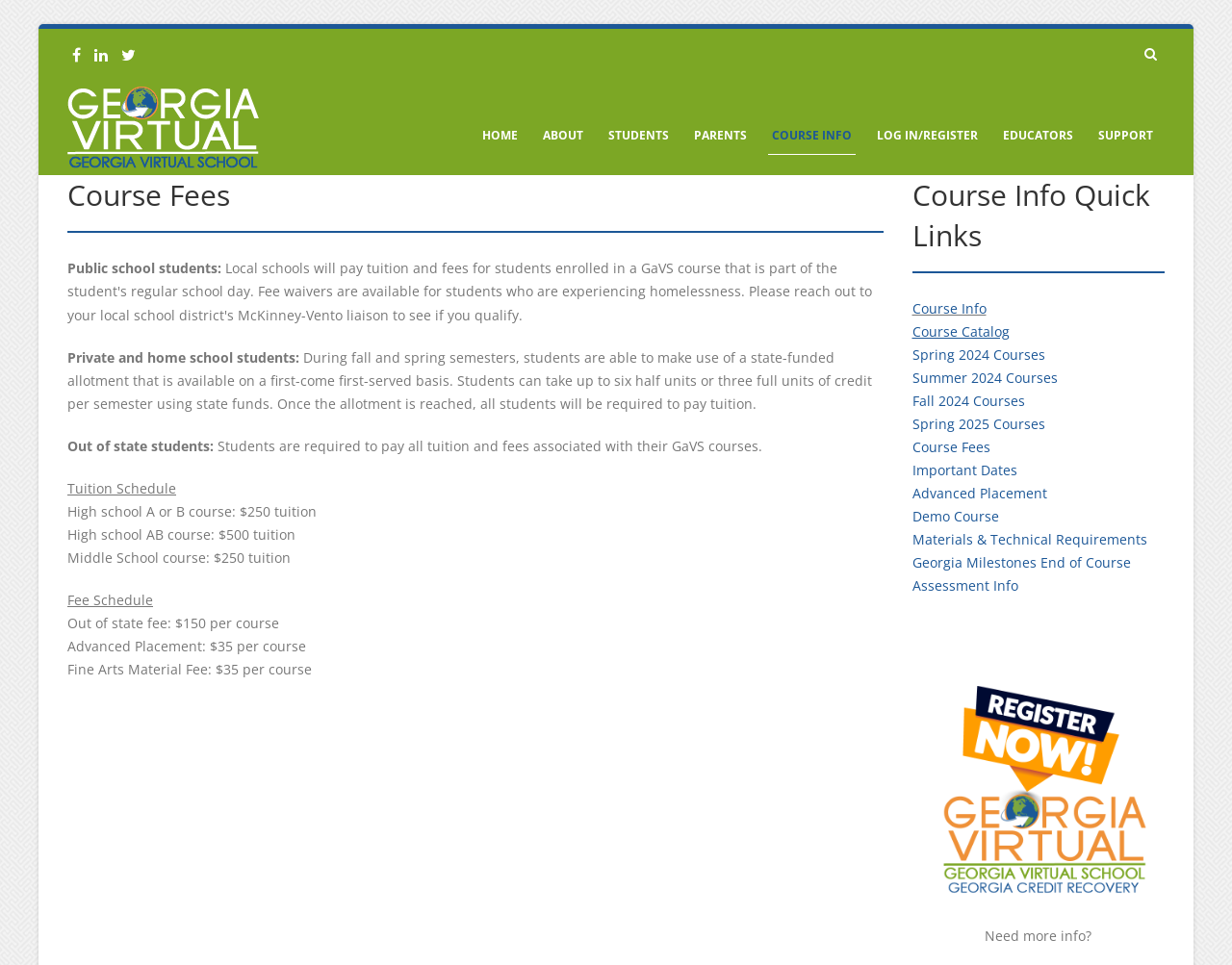Please determine the bounding box coordinates of the element to click on in order to accomplish the following task: "View 'Course Fees' information". Ensure the coordinates are four float numbers ranging from 0 to 1, i.e., [left, top, right, bottom].

[0.055, 0.181, 0.717, 0.241]